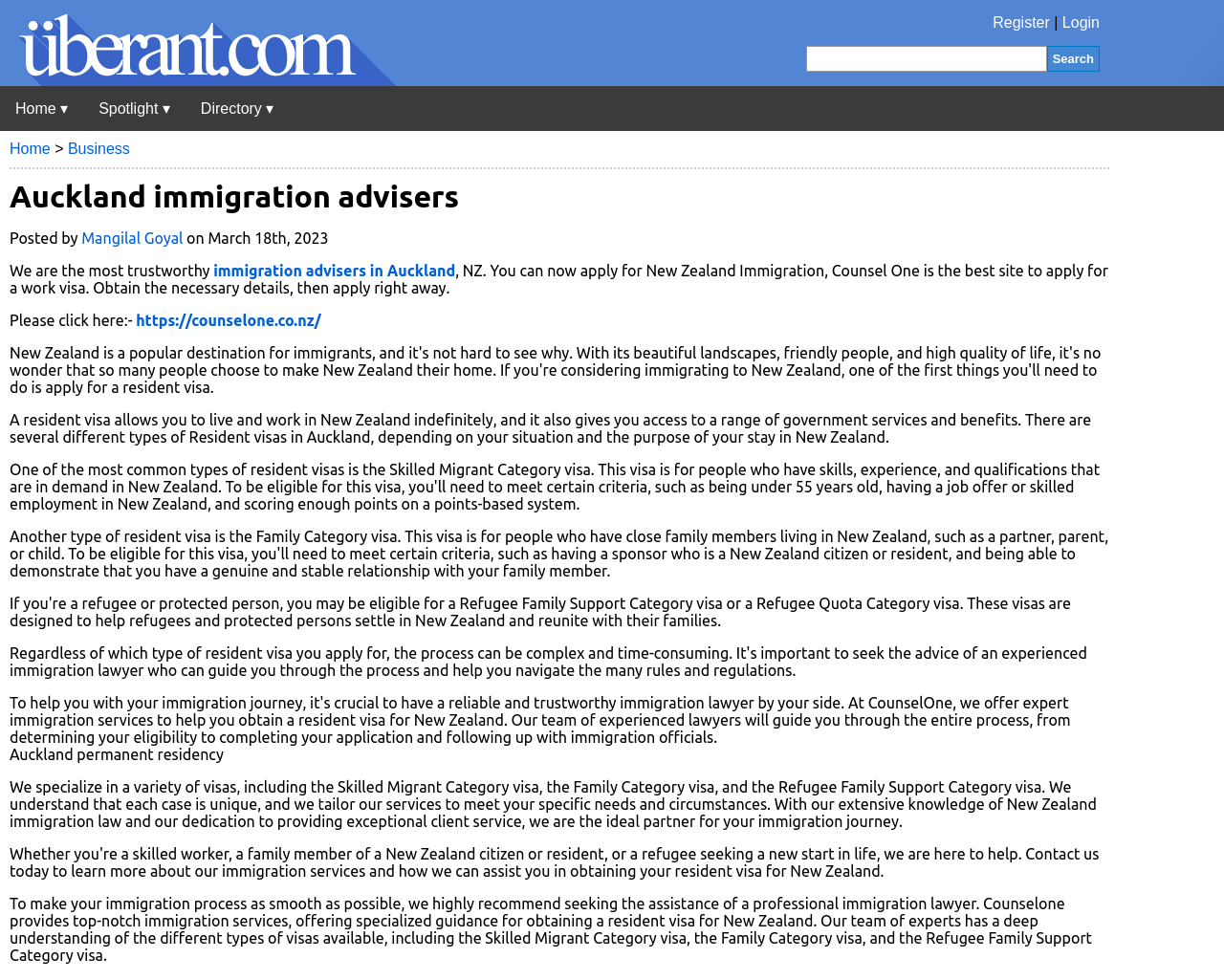Please locate the bounding box coordinates for the element that should be clicked to achieve the following instruction: "Click Home". Ensure the coordinates are given as four float numbers between 0 and 1, i.e., [left, top, right, bottom].

[0.0, 0.088, 0.068, 0.134]